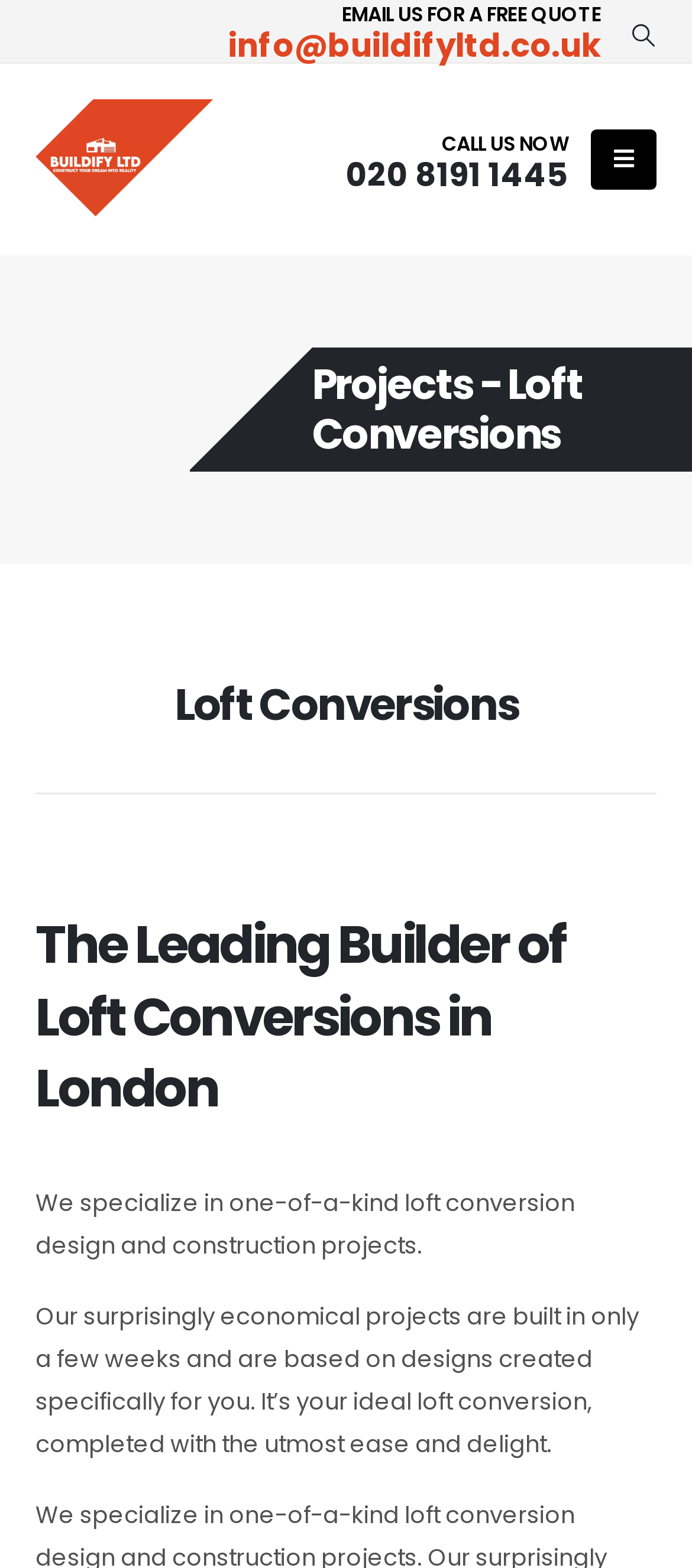Generate a comprehensive description of the contents of the webpage.

The webpage is about Loft Conversions specialists in London, specifically Buildify Ltd. At the top, there is a heading "EMAIL US FOR A FREE QUOTE" with a link to the company's email address. Next to it, there is a search toggle link. 

Below that, there is a link to the company's main page, "House Extensions | Loft Conversions | Refurbishments London", accompanied by an image. 

On the right side, there is a call-to-action section with a heading "CALL US NOW" and a link to the company's phone number. 

Further down, there is a mobile menu link. 

The main content of the page is about the company's projects, specifically loft conversions. There is a heading "Projects - Loft Conversions" followed by a subheading "Loft Conversions". Below that, there is a horizontal separator line. 

The company's description is presented in two paragraphs. The first paragraph states that they specialize in one-of-a-kind loft conversion design and construction projects. The second paragraph explains that their projects are economical, built in a few weeks, and based on custom designs, ensuring a smooth and delightful experience for clients.